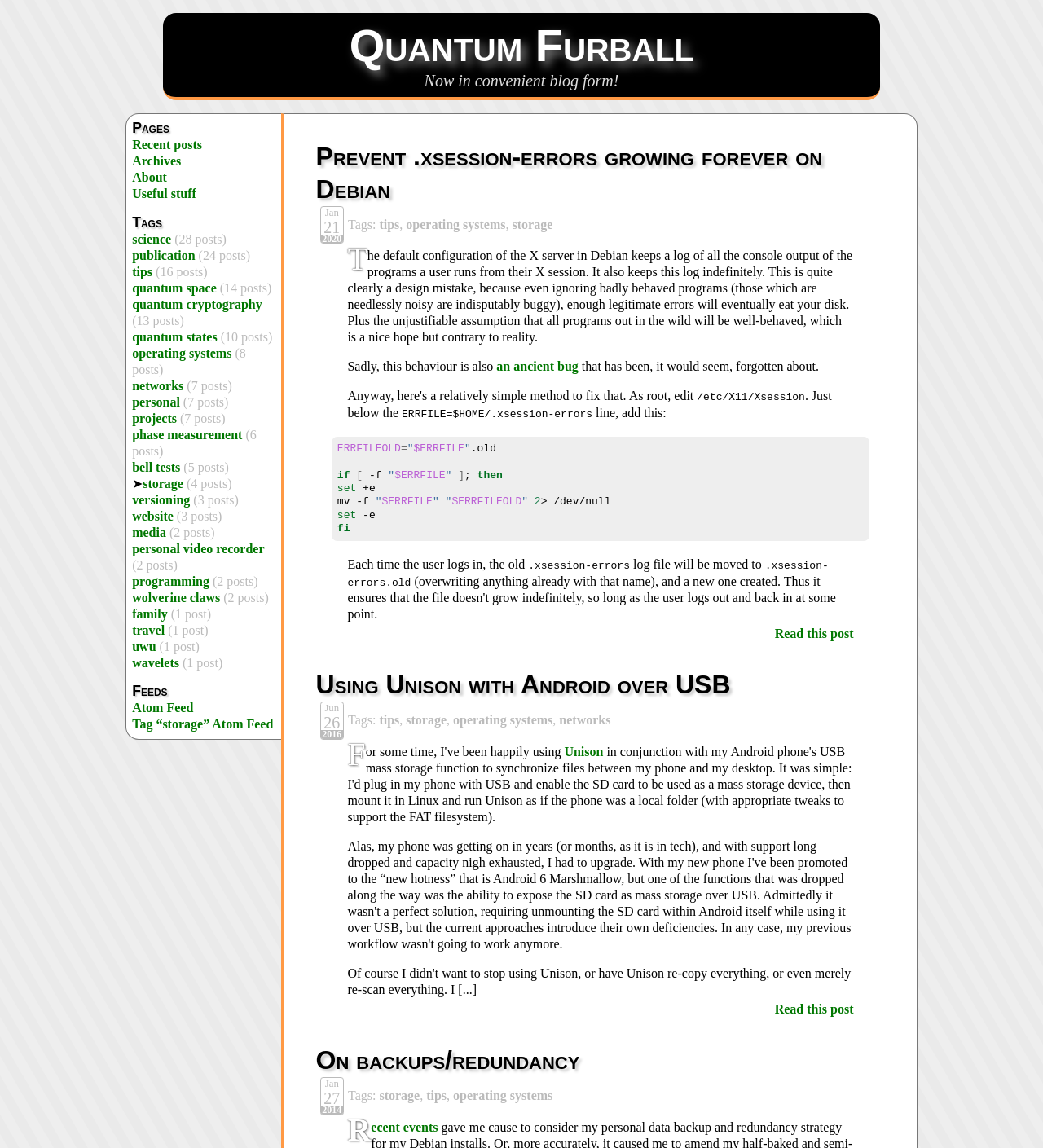What is the purpose of adding a line to /etc/X11/Xsession?
Answer with a single word or phrase, using the screenshot for reference.

To prevent xsession-errors from growing forever